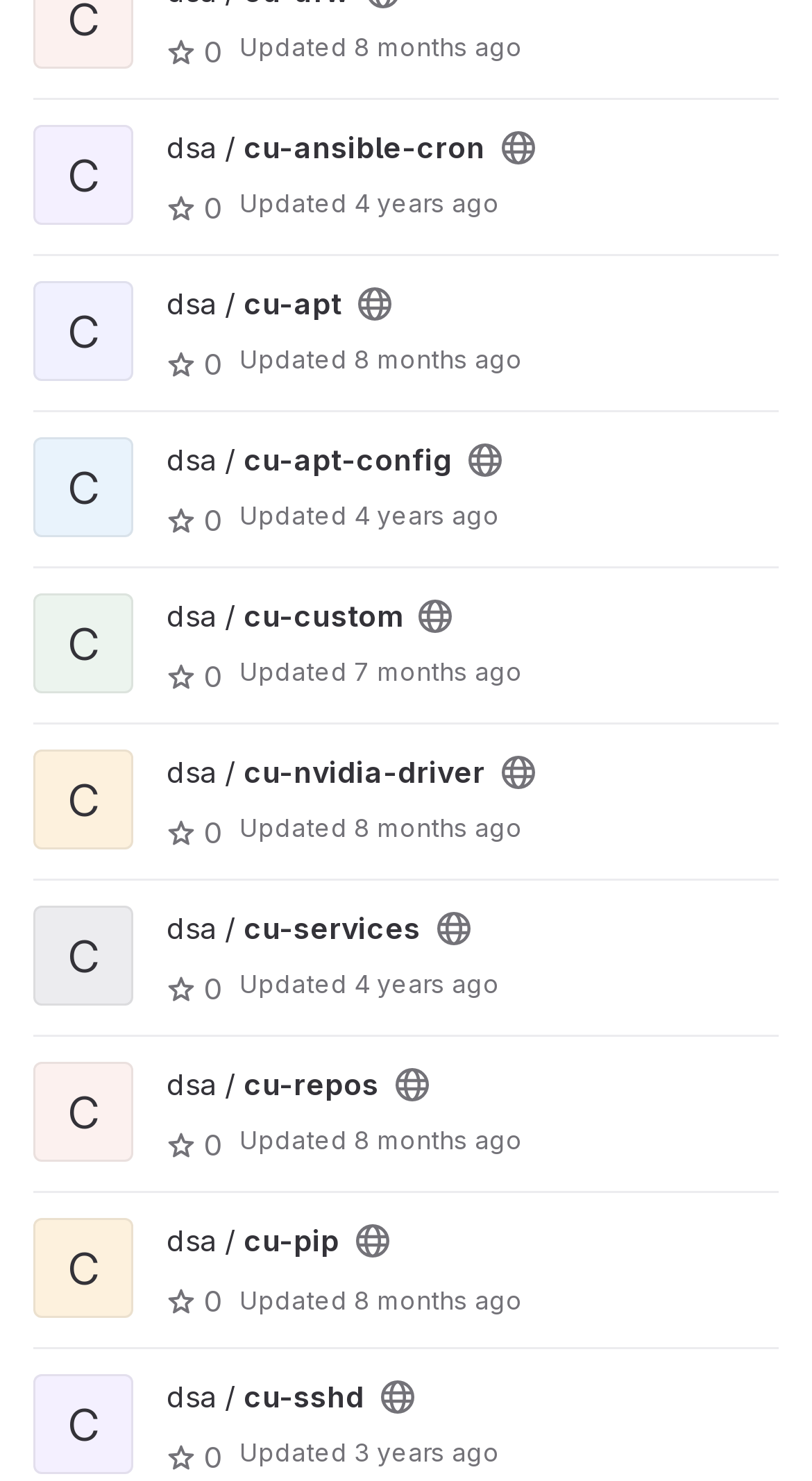Please use the details from the image to answer the following question comprehensively:
How many projects are listed on this webpage?

I counted the number of headings that start with 'dsa /' and found 9 projects listed on this webpage.